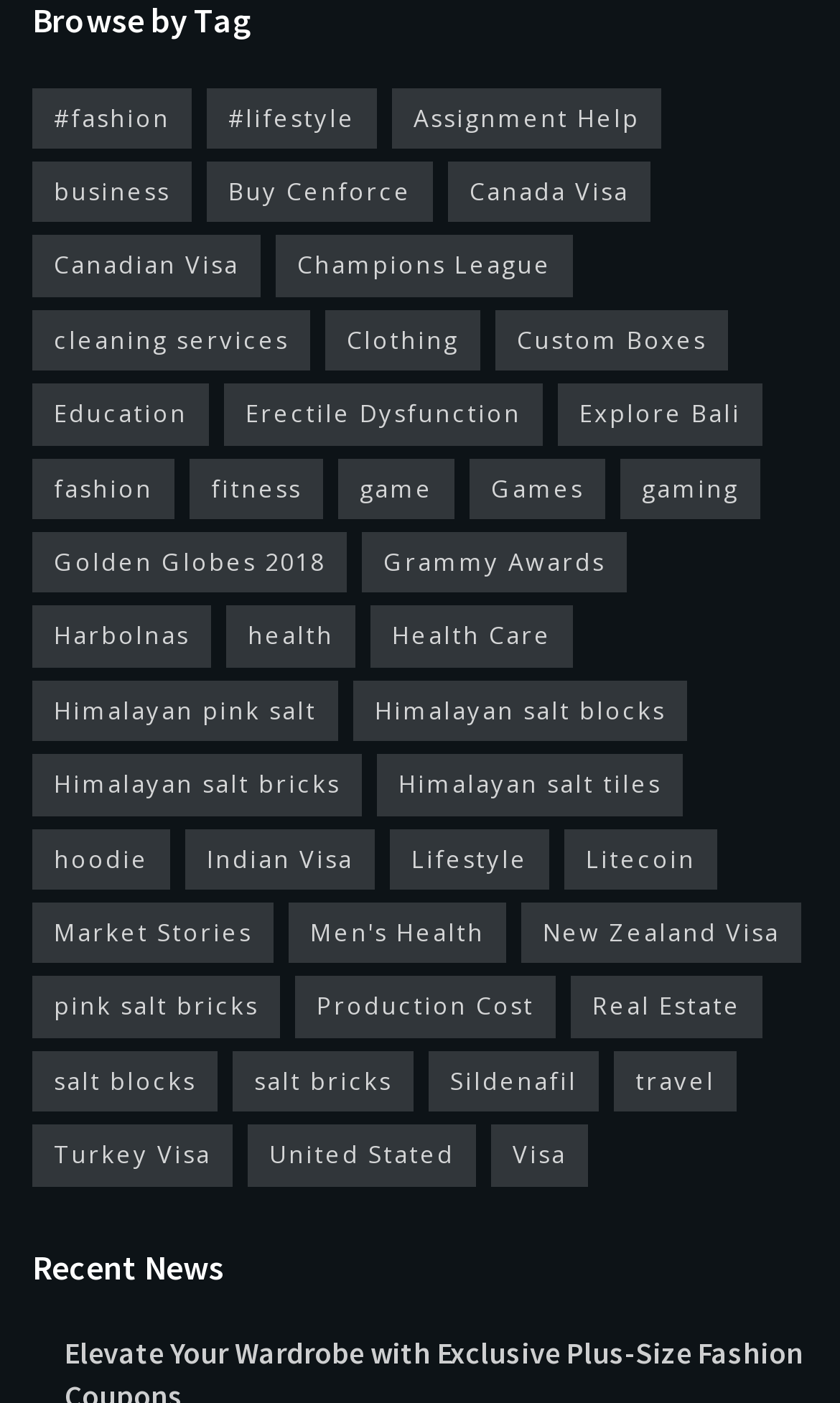Find the bounding box coordinates of the clickable region needed to perform the following instruction: "Learn about Himalayan pink salt". The coordinates should be provided as four float numbers between 0 and 1, i.e., [left, top, right, bottom].

[0.038, 0.485, 0.403, 0.528]